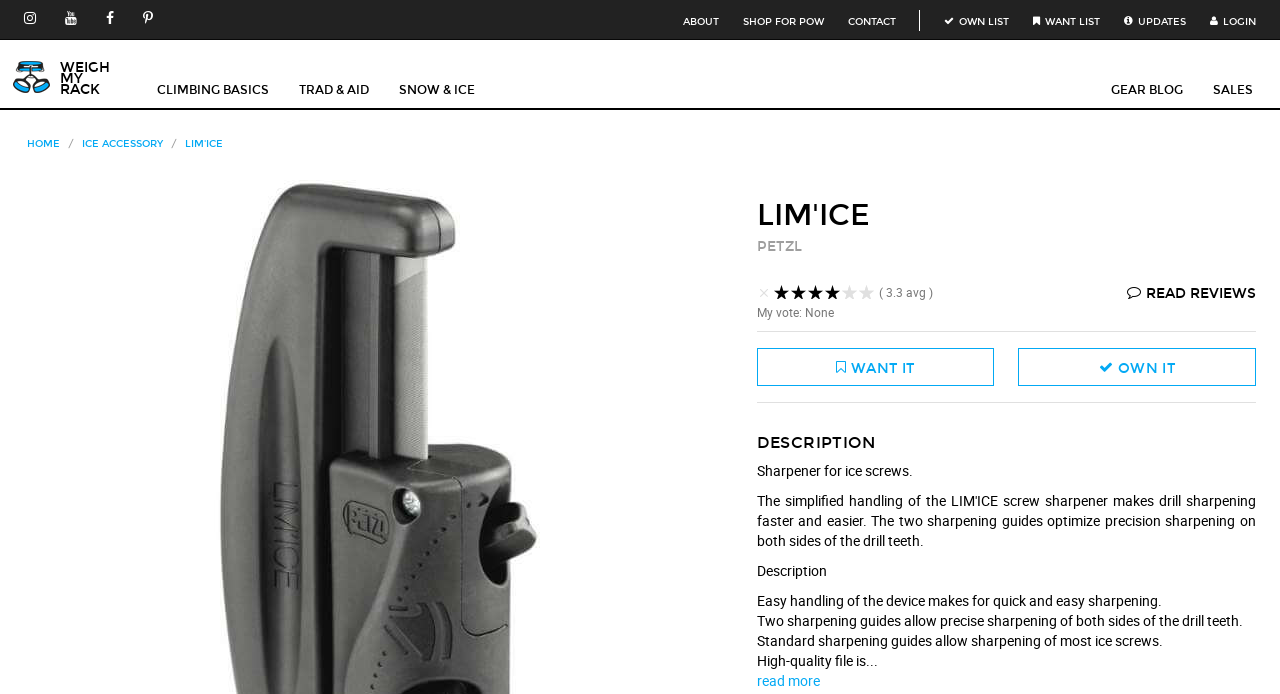Specify the bounding box coordinates of the area to click in order to follow the given instruction: "Learn more about the product description."

[0.591, 0.967, 0.64, 0.994]